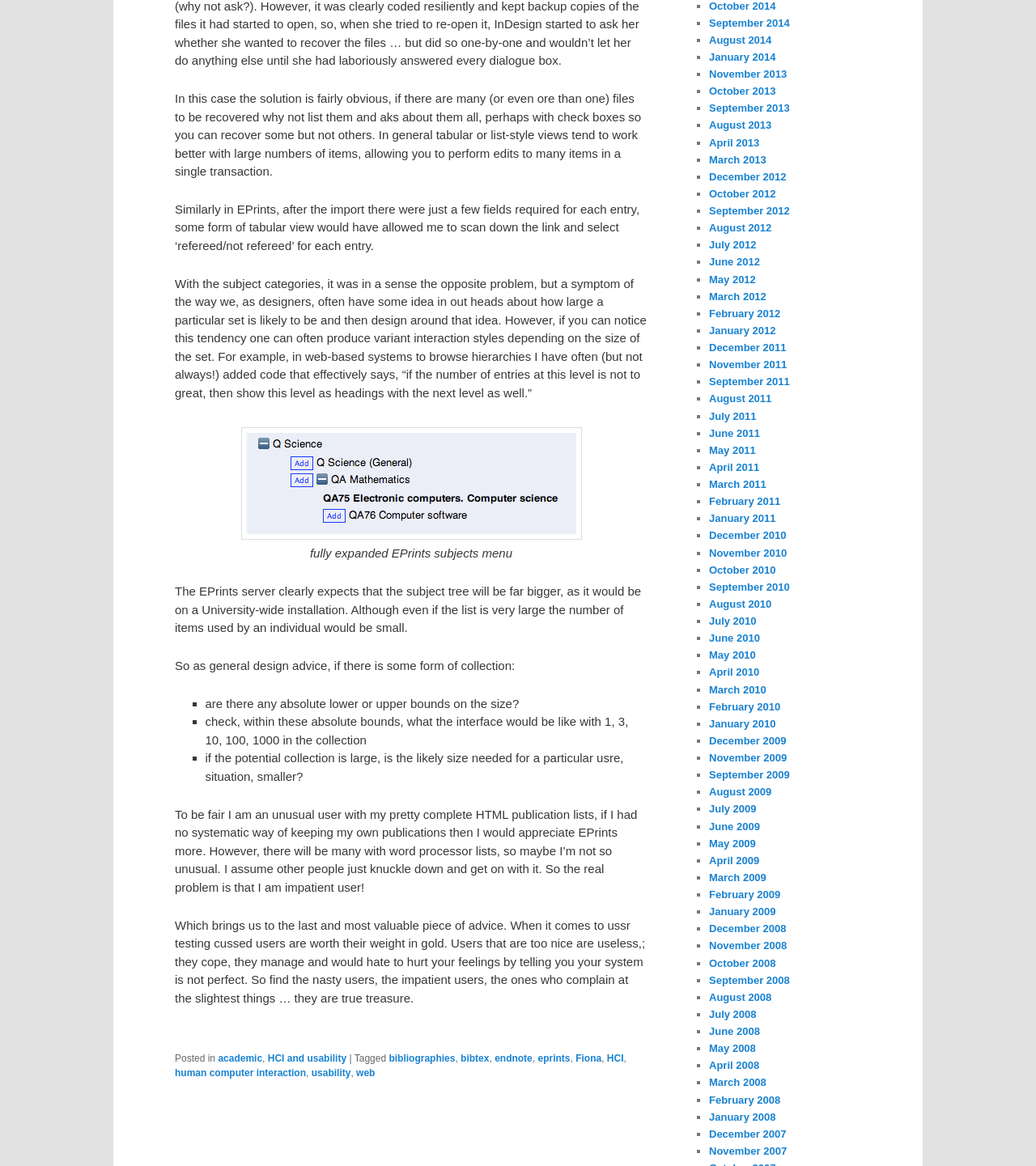Identify the bounding box coordinates of the clickable section necessary to follow the following instruction: "Check the 'eprints' link". The coordinates should be presented as four float numbers from 0 to 1, i.e., [left, top, right, bottom].

[0.519, 0.903, 0.55, 0.913]